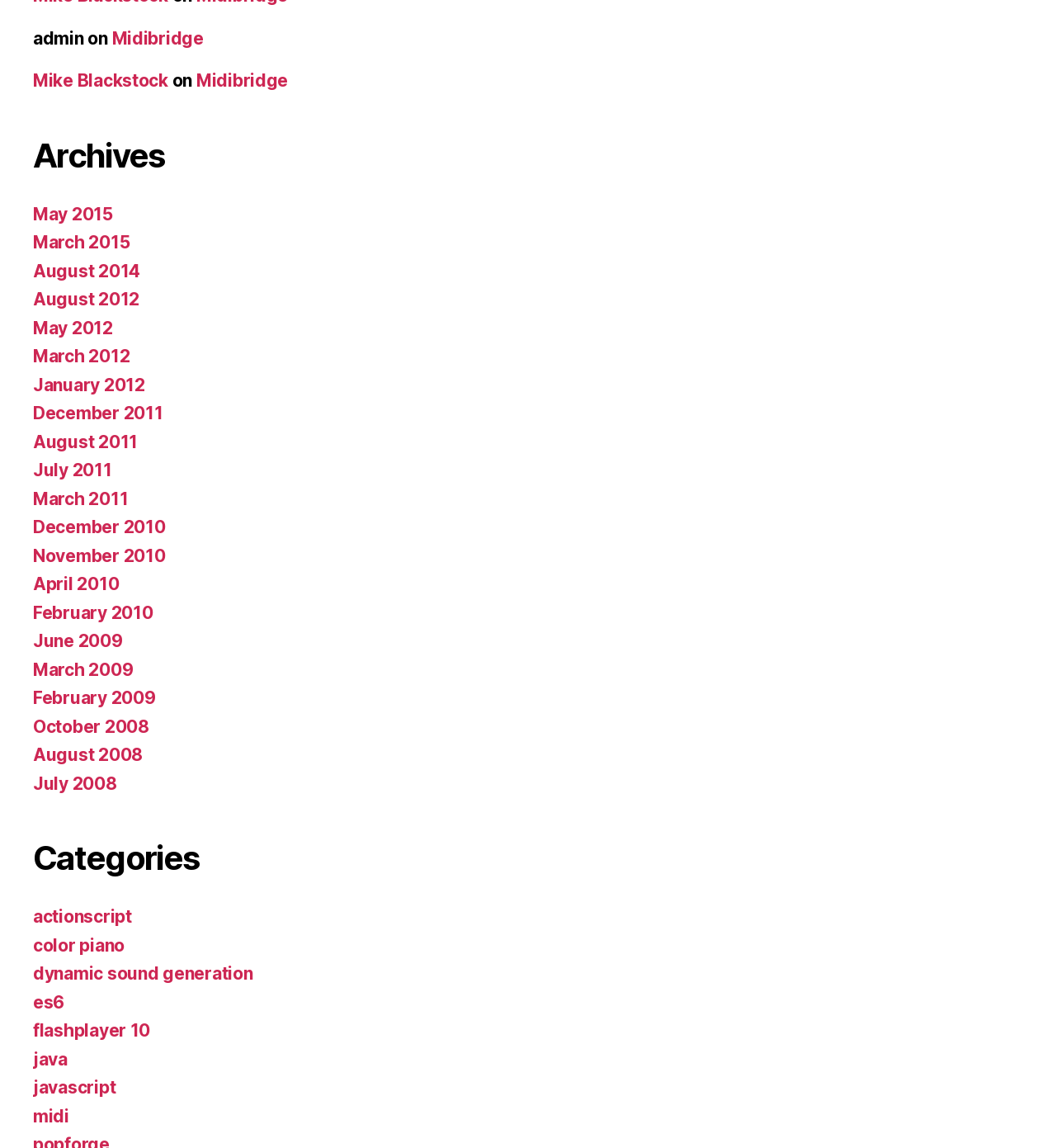Please determine the bounding box coordinates for the UI element described here. Use the format (top-left x, top-left y, bottom-right x, bottom-right y) with values bounded between 0 and 1: dynamic sound generation

[0.031, 0.839, 0.239, 0.857]